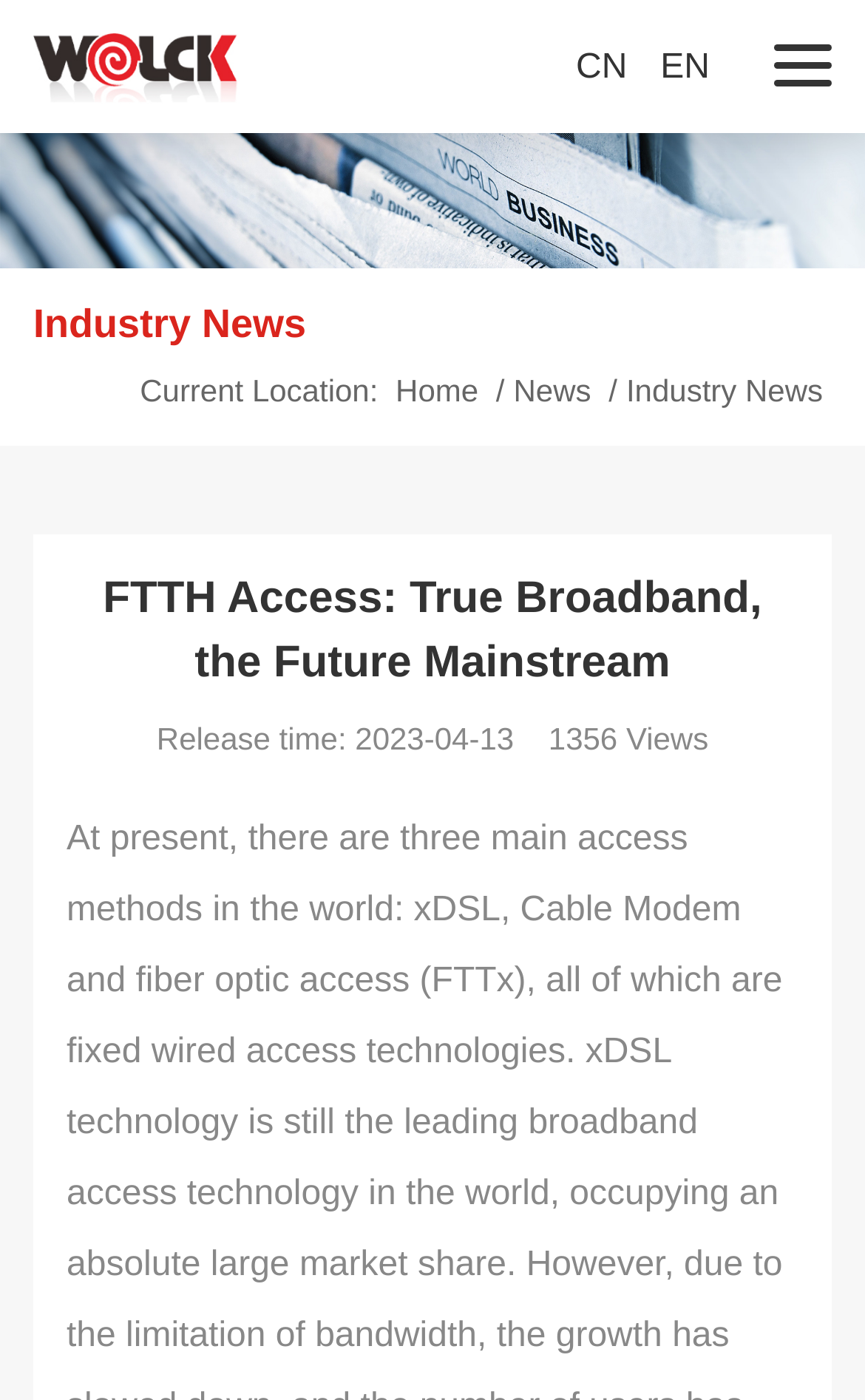How many views does the news have?
Provide an in-depth answer to the question, covering all aspects.

I found the number of views by reading the text below the title, which says '1356 Views'.